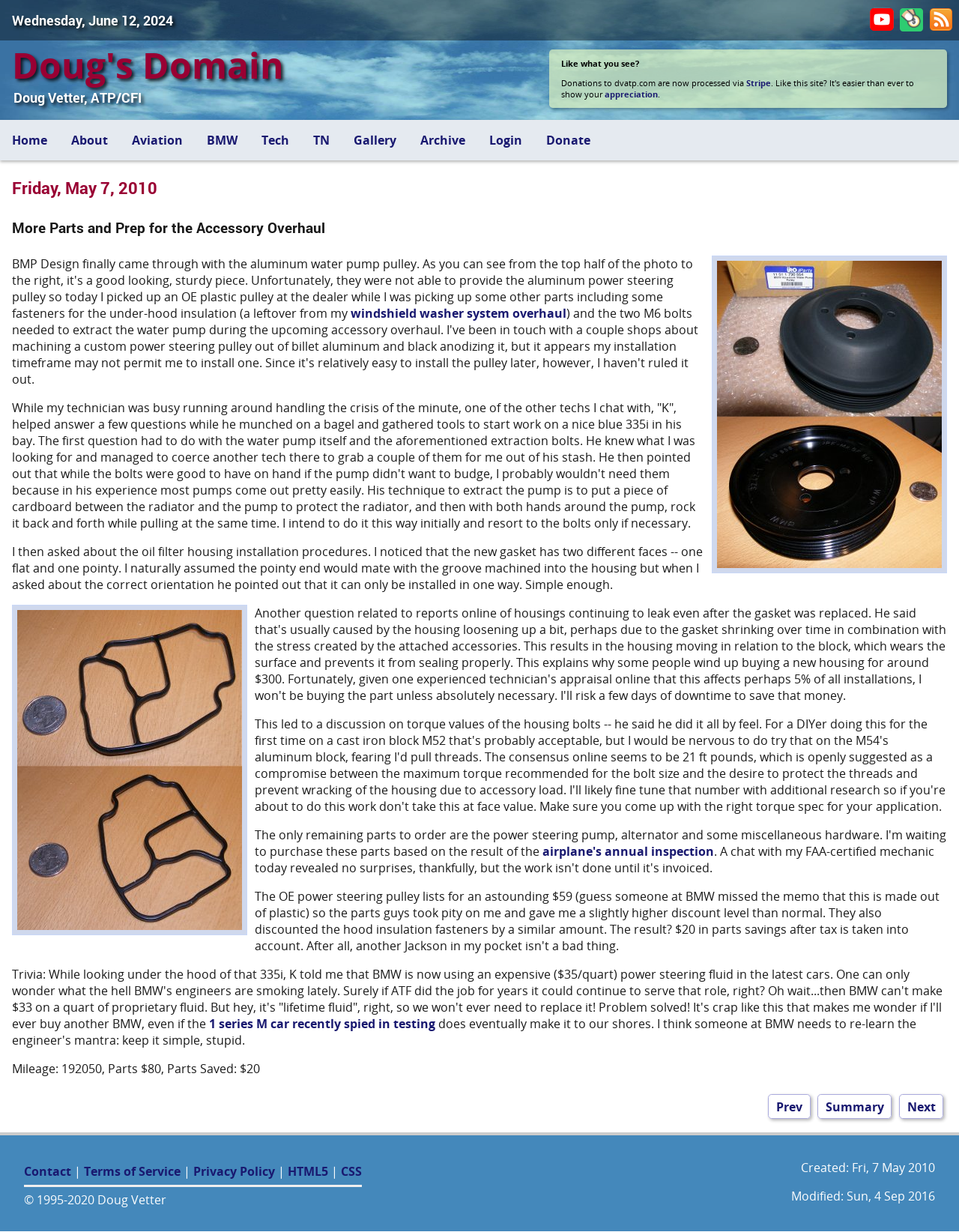Refer to the image and provide an in-depth answer to the question: 
What is the topic of the webpage?

The answer can be inferred from the content of the webpage, which includes headings and text related to the maintenance of a BMW E36. The webpage appears to be a log of maintenance activities performed on the vehicle.